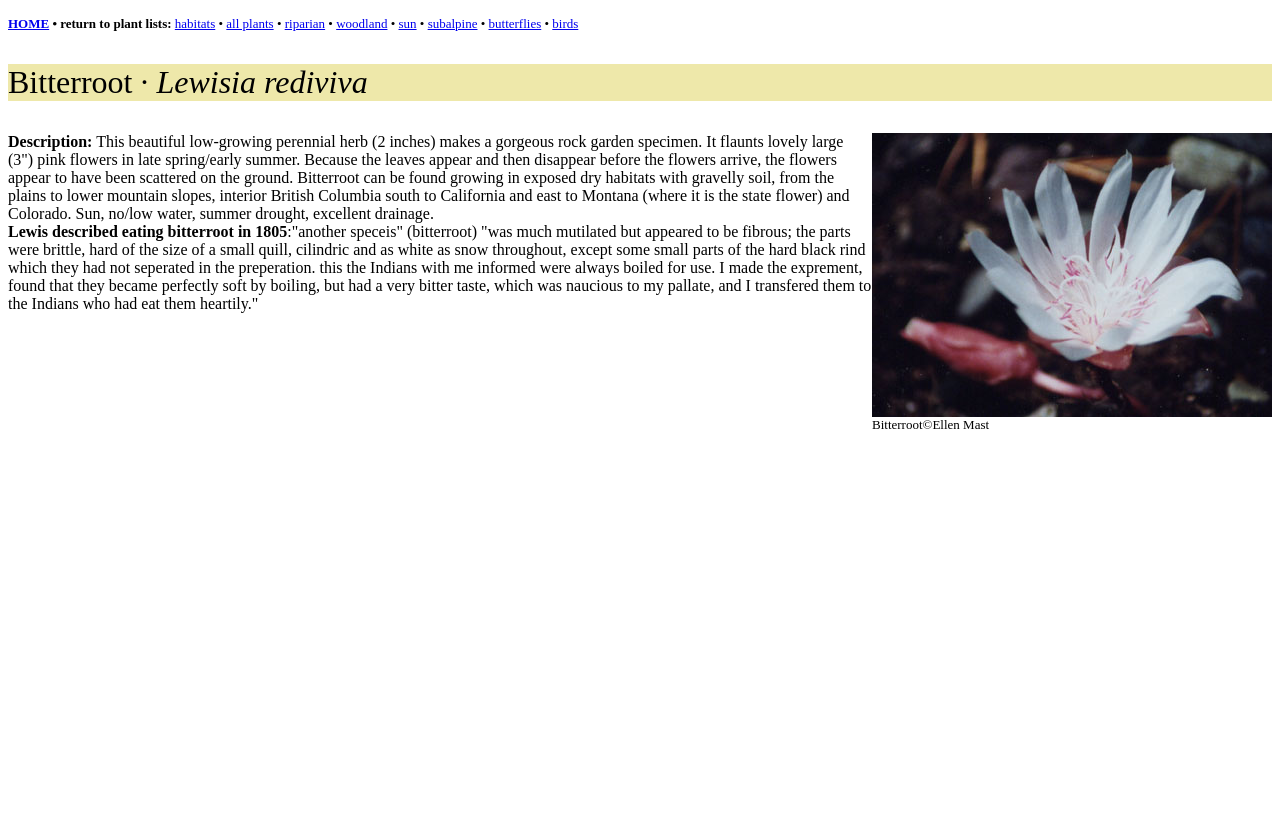Could you indicate the bounding box coordinates of the region to click in order to complete this instruction: "go to home page".

[0.006, 0.019, 0.038, 0.037]